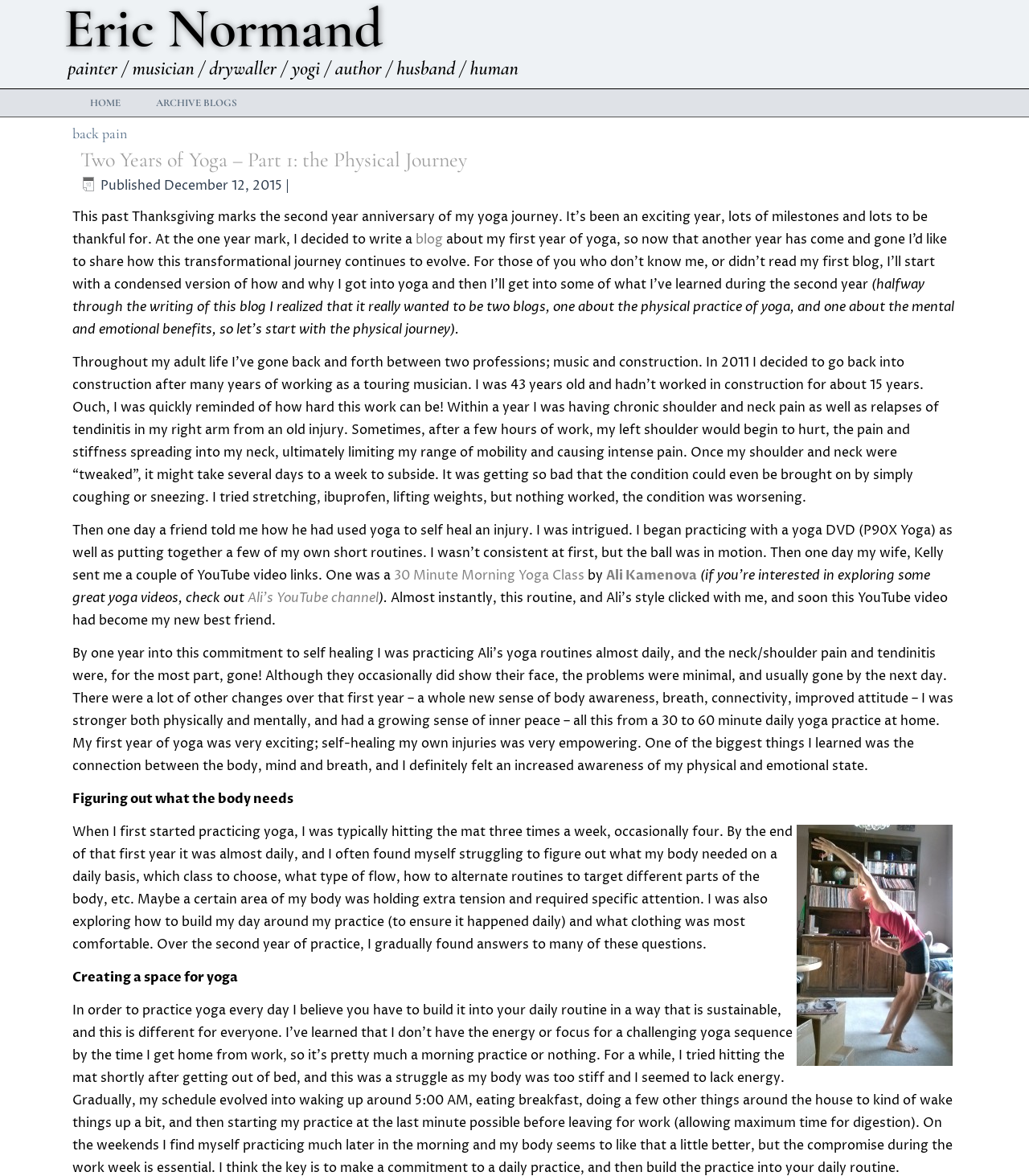Respond with a single word or phrase:
What is the name of the yoga DVD mentioned in the article?

P90X Yoga